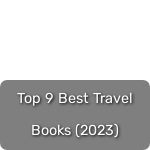List and describe all the prominent features within the image.

The image features a sleek, gray button with the text "Top 9 Best Travel Books (2023)" prominently displayed. This button likely serves as a link to a curated list of recommended travel literature for the year 2023, providing readers with insightful recommendations for their next adventure. The concise wording suggests a focus on quality and relevance, appealing to travel enthusiasts looking for new titles to enrich their journeys.